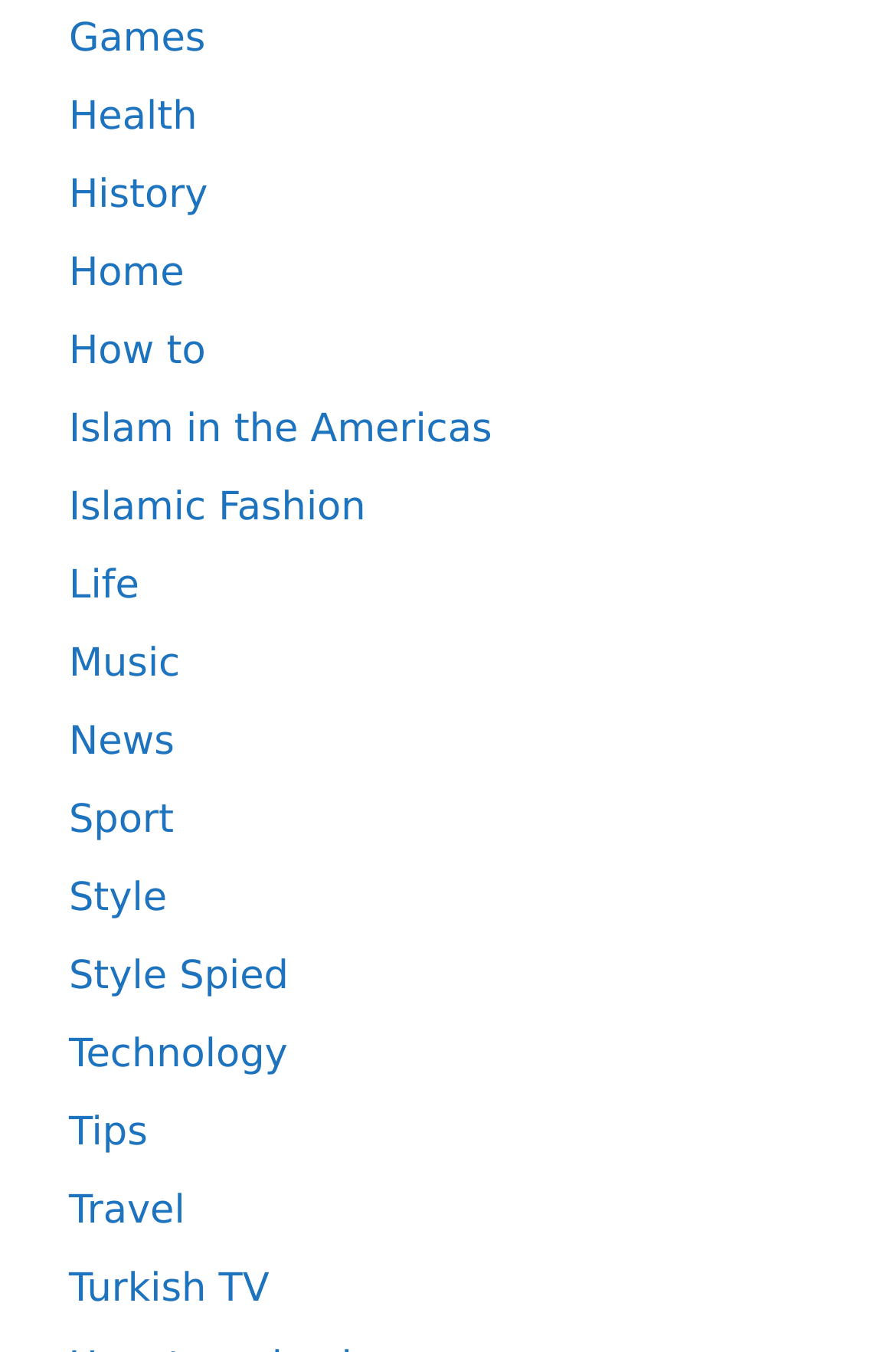What is the category located between 'History' and 'Home'?
Using the picture, provide a one-word or short phrase answer.

None